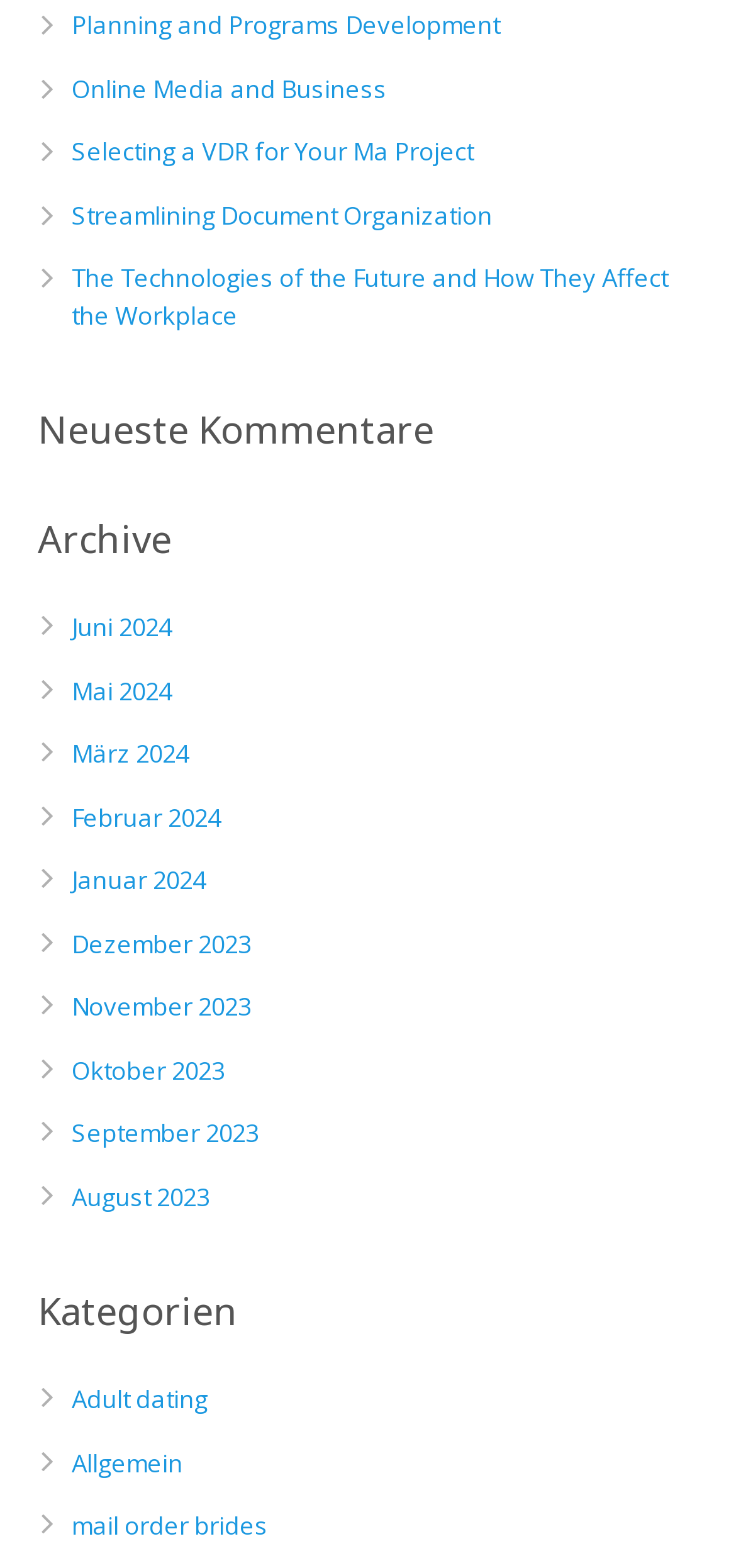Use a single word or phrase to respond to the question:
What is the category below 'Neueste Kommentare'?

Archive